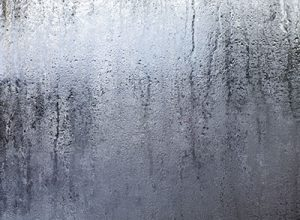Refer to the image and provide a thorough answer to this question:
When does this phenomenon commonly occur?

The condensation on the window commonly occurs during colder months when there are significant temperature fluctuations, leading to a greater difference in temperature between the glass surface and the air.